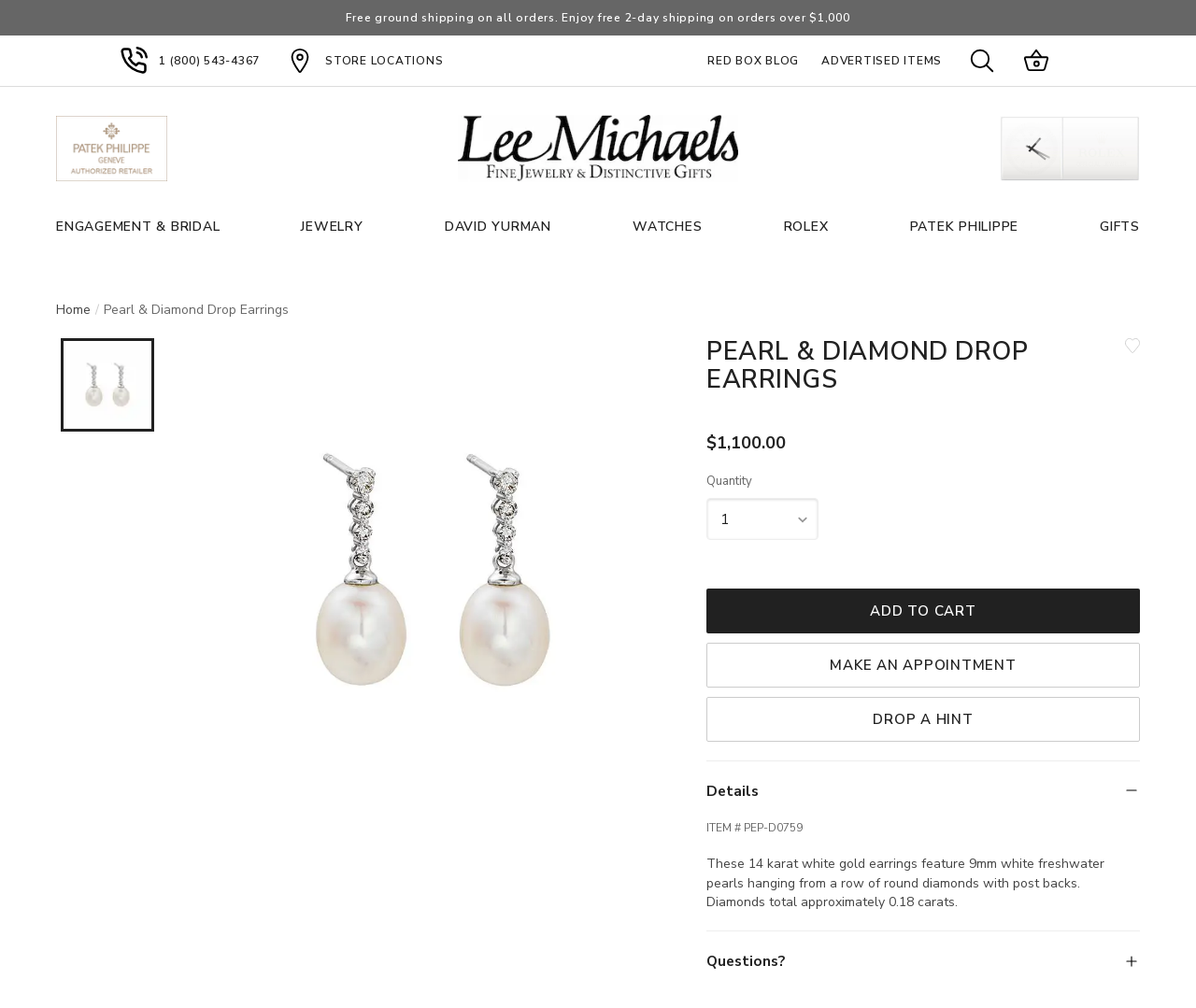Identify the bounding box coordinates of the clickable section necessary to follow the following instruction: "Add to cart". The coordinates should be presented as four float numbers from 0 to 1, i.e., [left, top, right, bottom].

[0.591, 0.584, 0.953, 0.628]